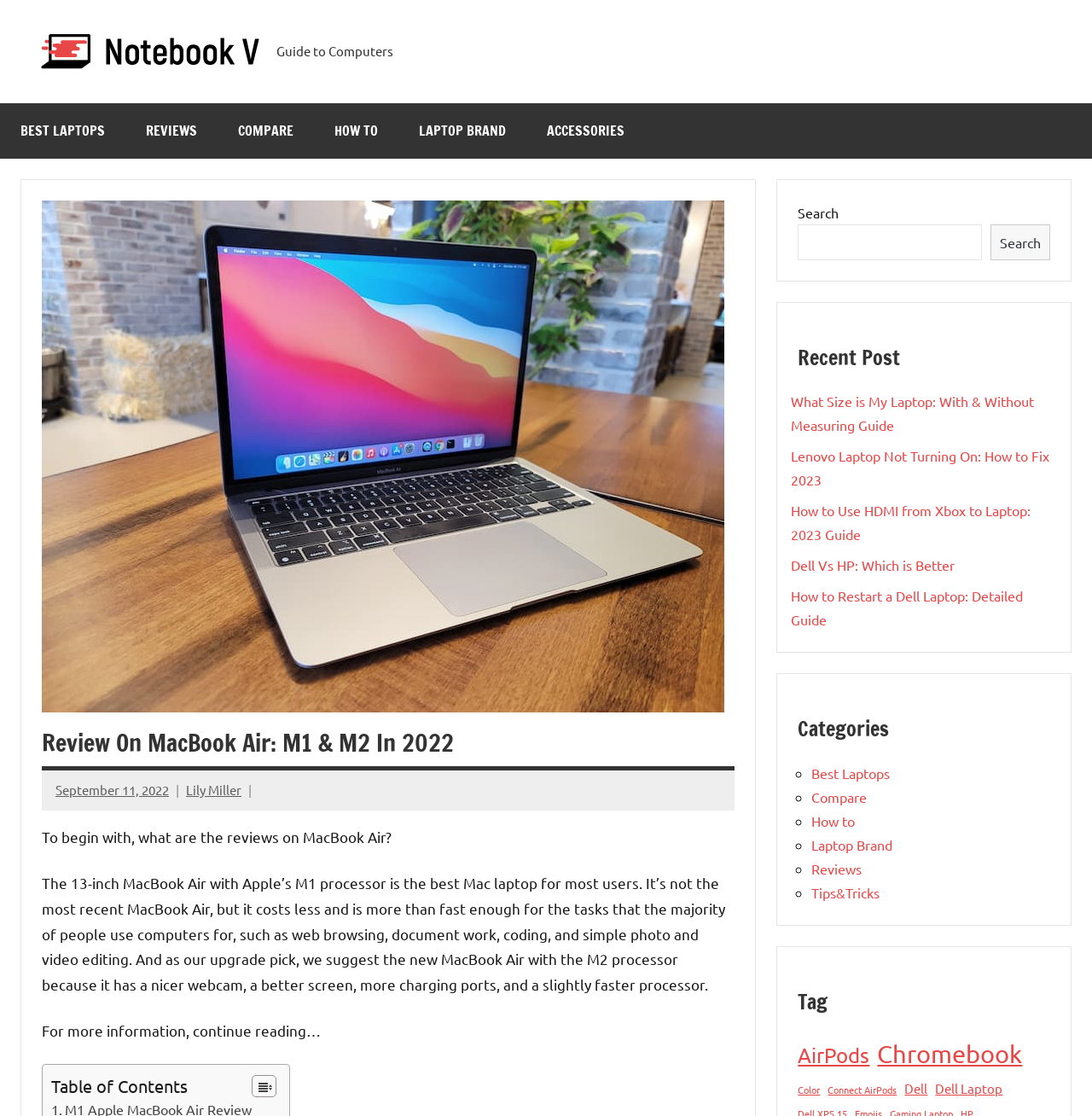Answer this question in one word or a short phrase: What is the topic of the current article?

MacBook Air